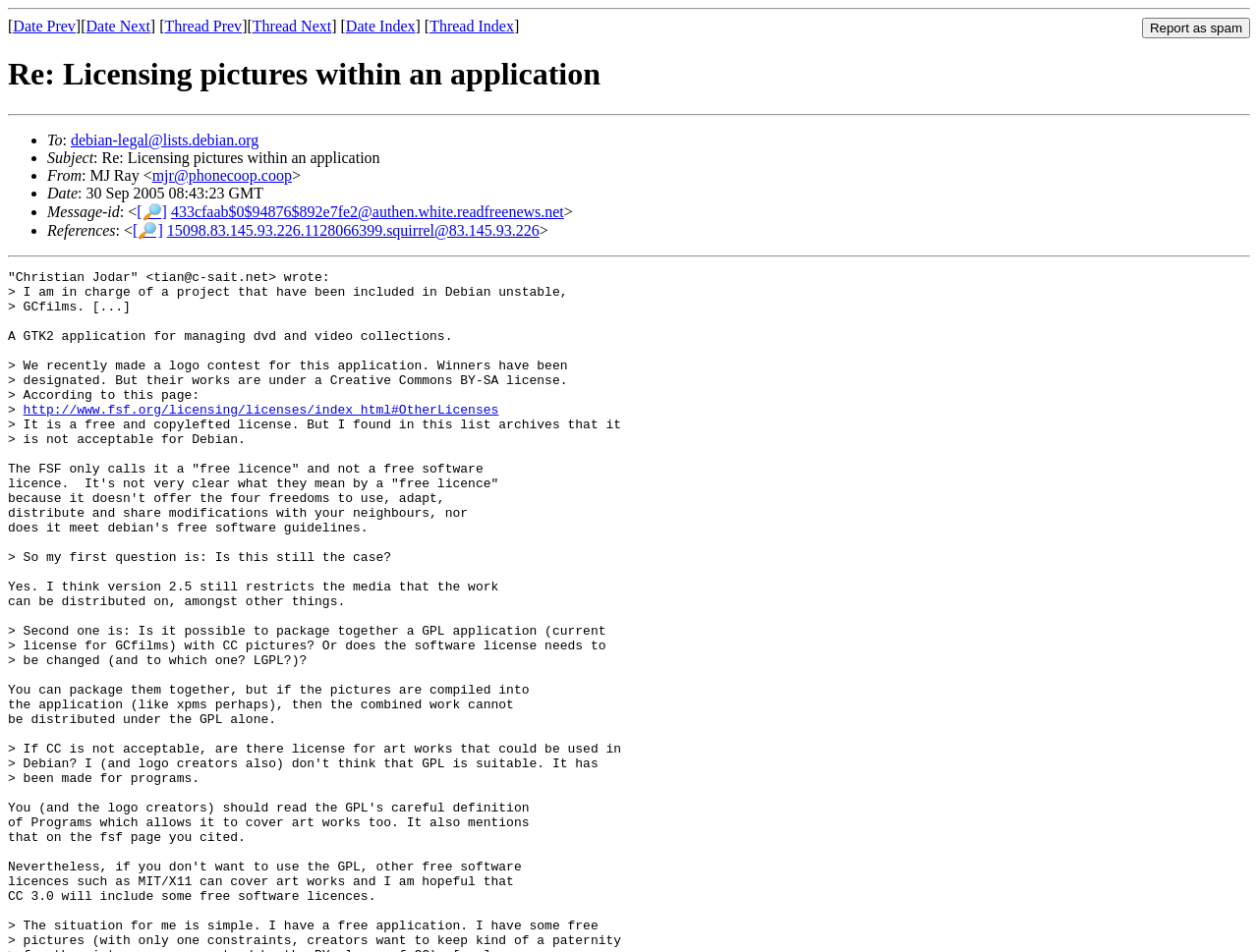Pinpoint the bounding box coordinates of the element to be clicked to execute the instruction: "Visit the link to Debian mailing list".

[0.056, 0.138, 0.206, 0.156]